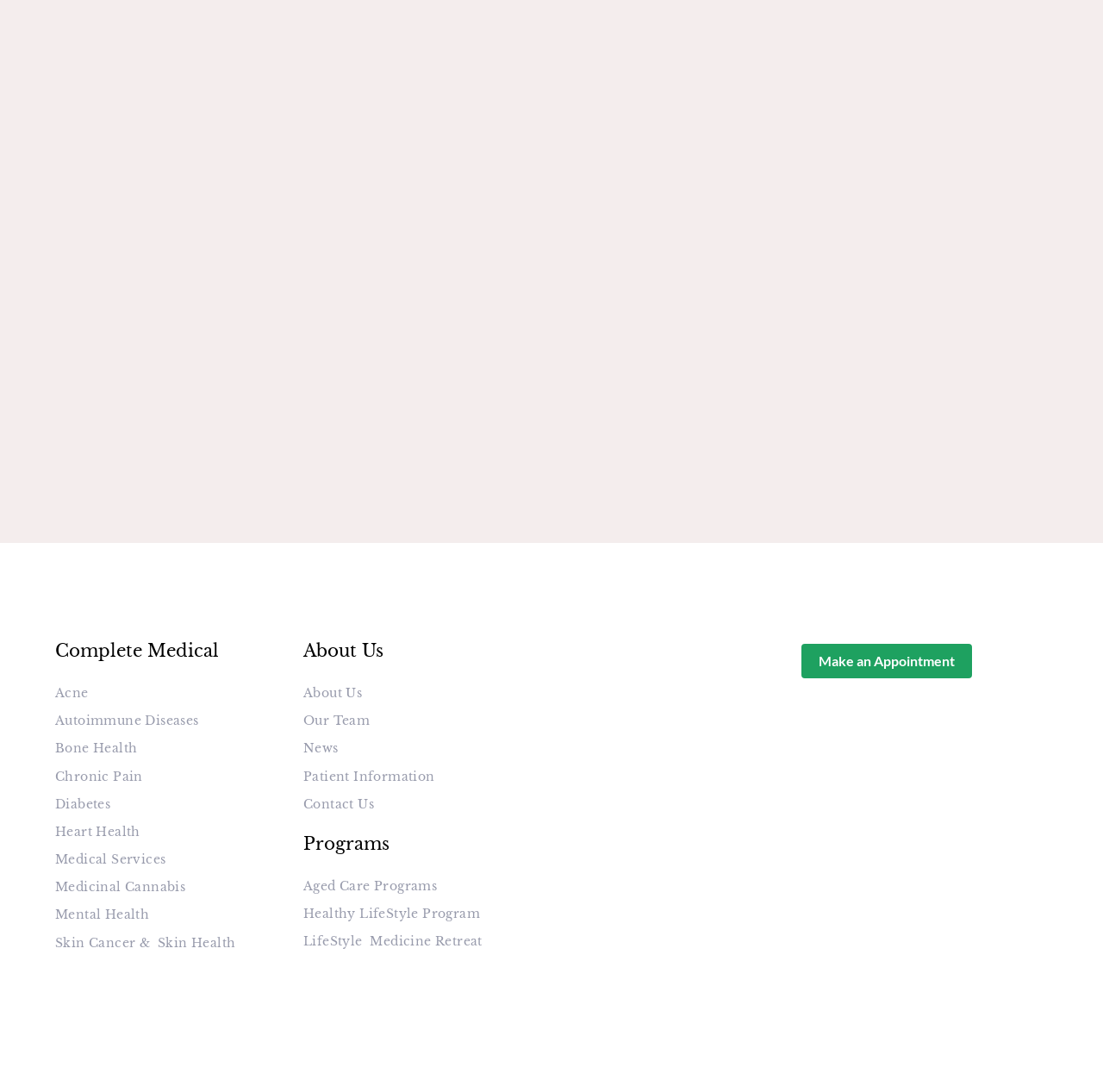Based on the image, give a detailed response to the question: What is the address of the medical center?

I found the address by looking at the top section of the webpage, where it lists the address as '87 Terrigal Drive', 'TERRIGAL', and 'NSW 2260'.